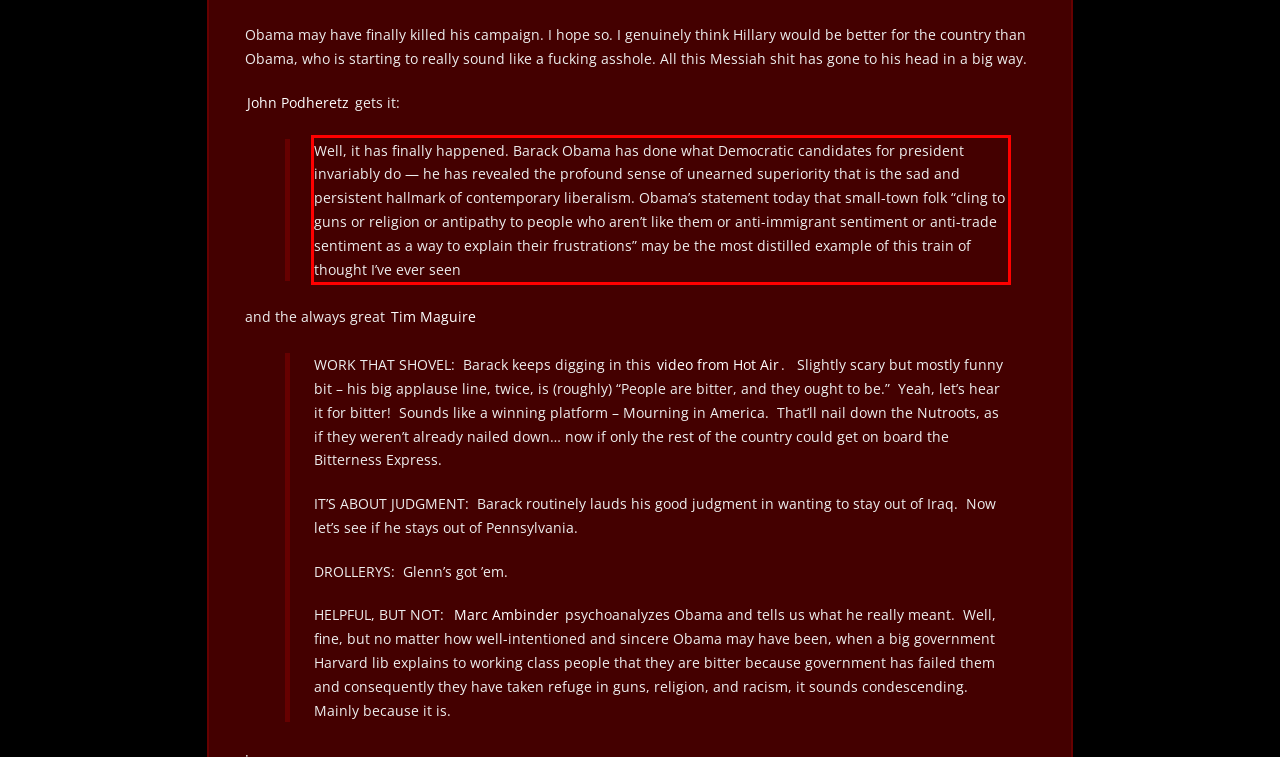With the given screenshot of a webpage, locate the red rectangle bounding box and extract the text content using OCR.

Well, it has finally happened. Barack Obama has done what Democratic candidates for president invariably do — he has revealed the profound sense of unearned superiority that is the sad and persistent hallmark of contemporary liberalism. Obama’s statement today that small-town folk “cling to guns or religion or antipathy to people who aren’t like them or anti-immigrant sentiment or anti-trade sentiment as a way to explain their frustrations” may be the most distilled example of this train of thought I’ve ever seen